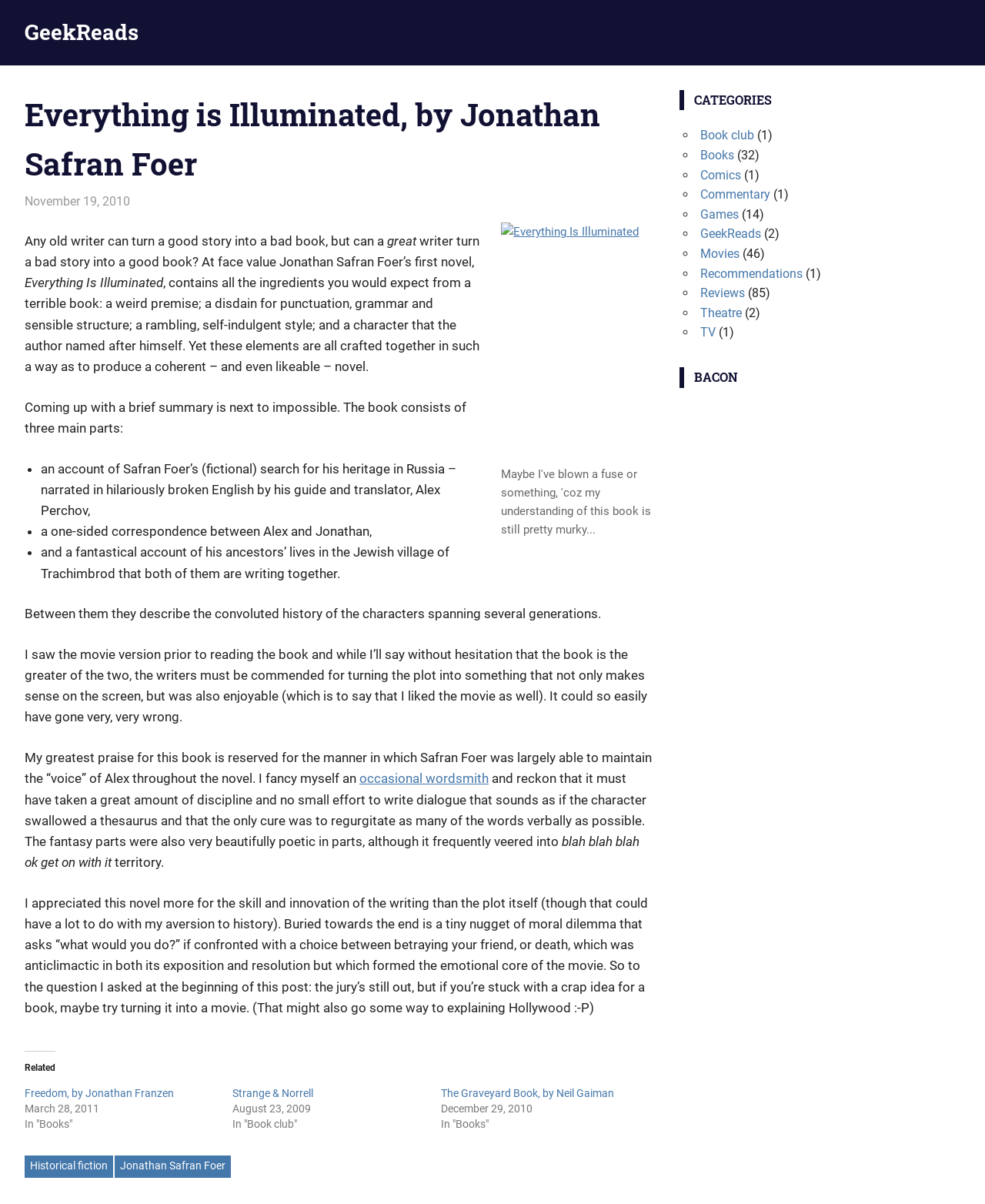How many book reviews are there in the category 'Books'?
Please provide a full and detailed response to the question.

The number of book reviews in the category 'Books' can be found in the list element with the text '(32)' near the bottom of the webpage, which is part of the 'CATEGORIES' section.